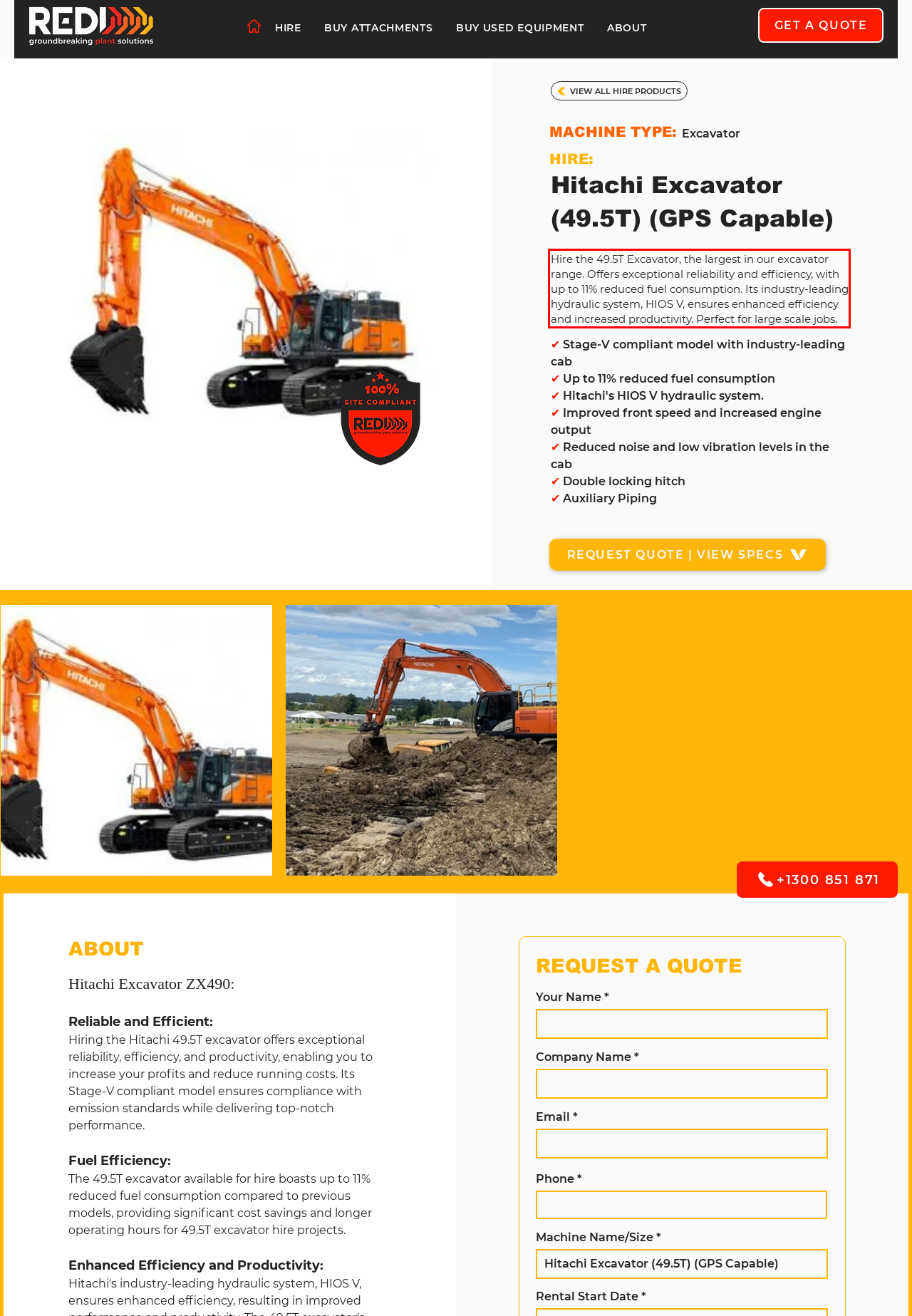Given the screenshot of the webpage, identify the red bounding box, and recognize the text content inside that red bounding box.

Hire the 49.5T Excavator, the largest in our excavator range. Offers exceptional reliability and efficiency, with up to 11% reduced fuel consumption. Its industry-leading hydraulic system, HIOS V, ensures enhanced efficiency and increased productivity. Perfect for large scale jobs.